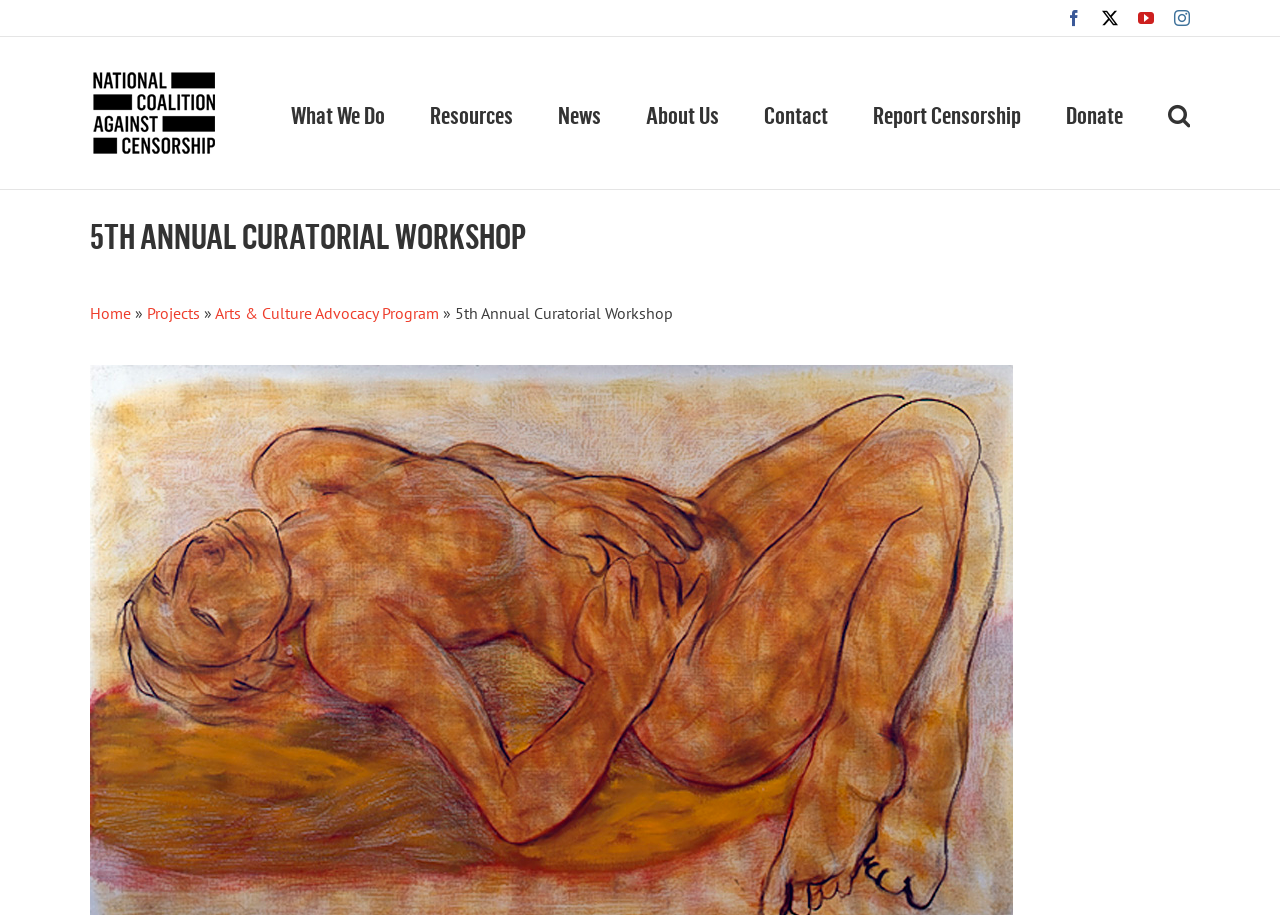Use a single word or phrase to answer the question: What is the name of the program mentioned?

Arts & Culture Advocacy Program